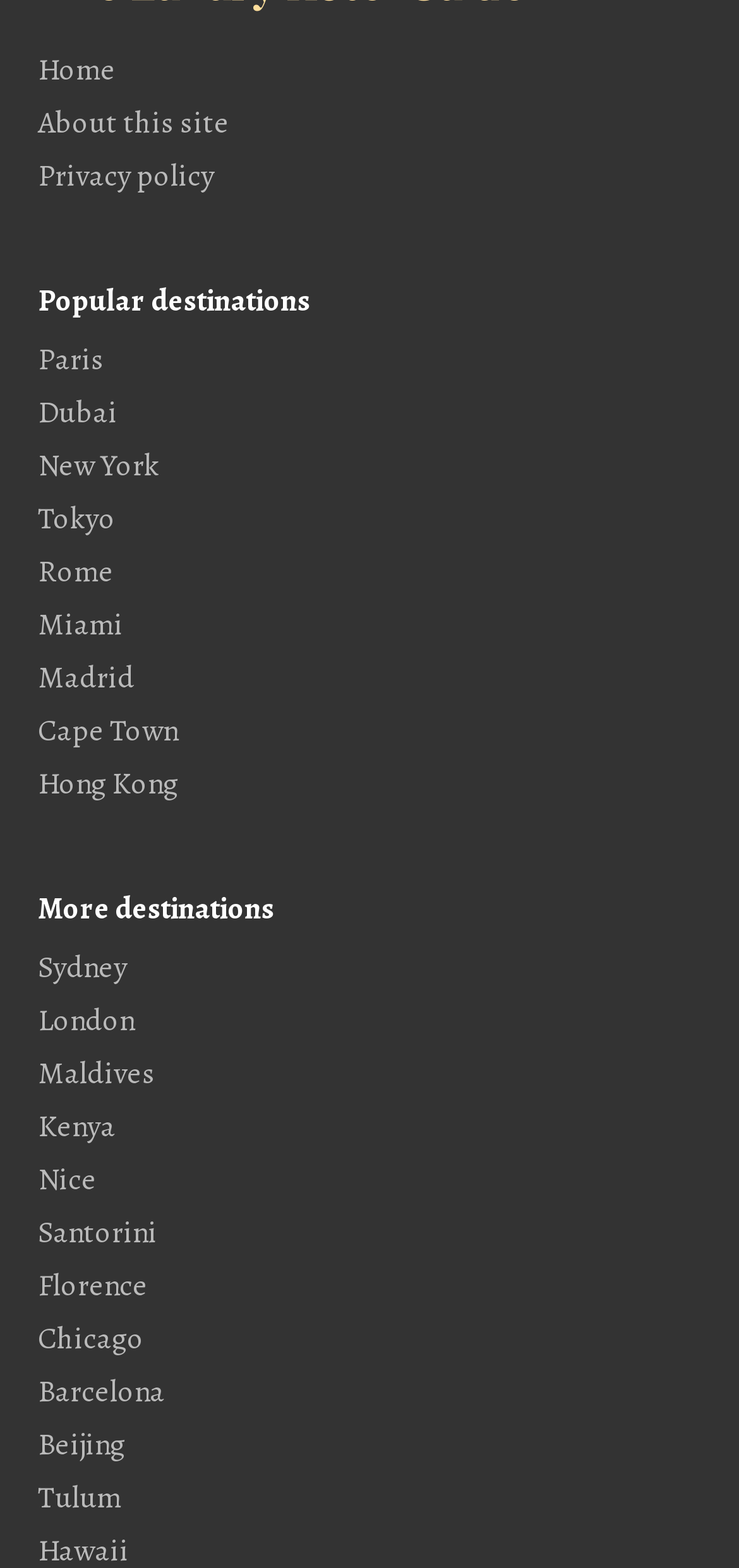Identify the bounding box coordinates of the clickable region to carry out the given instruction: "go to home page".

[0.051, 0.031, 0.156, 0.058]